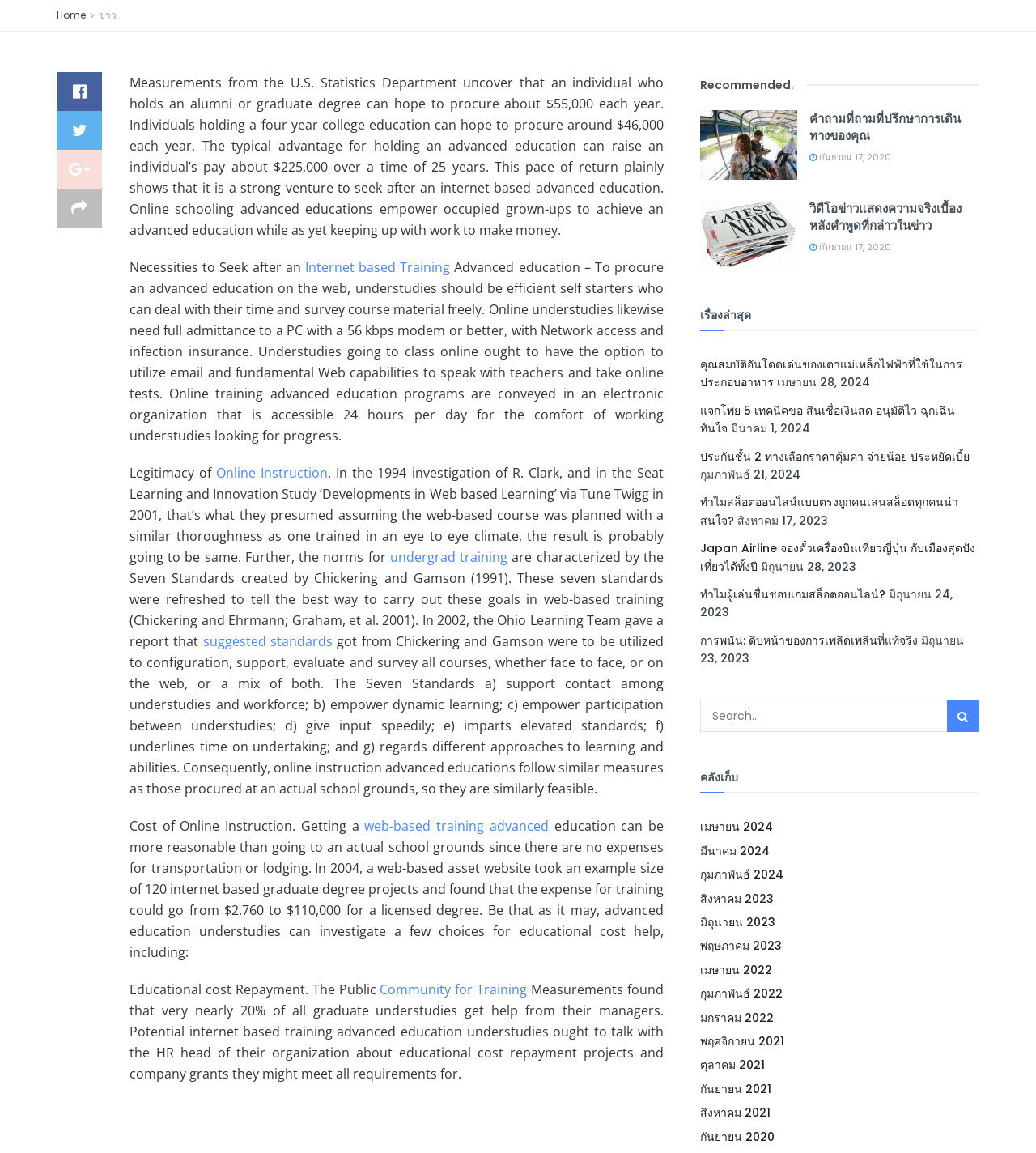How many months are listed in the 'คลังเก็บ' section?
Refer to the image and provide a thorough answer to the question.

I looked at the section with the heading 'คลังเก็บ' and counted the number of links to months. There are 12 months listed in this section.